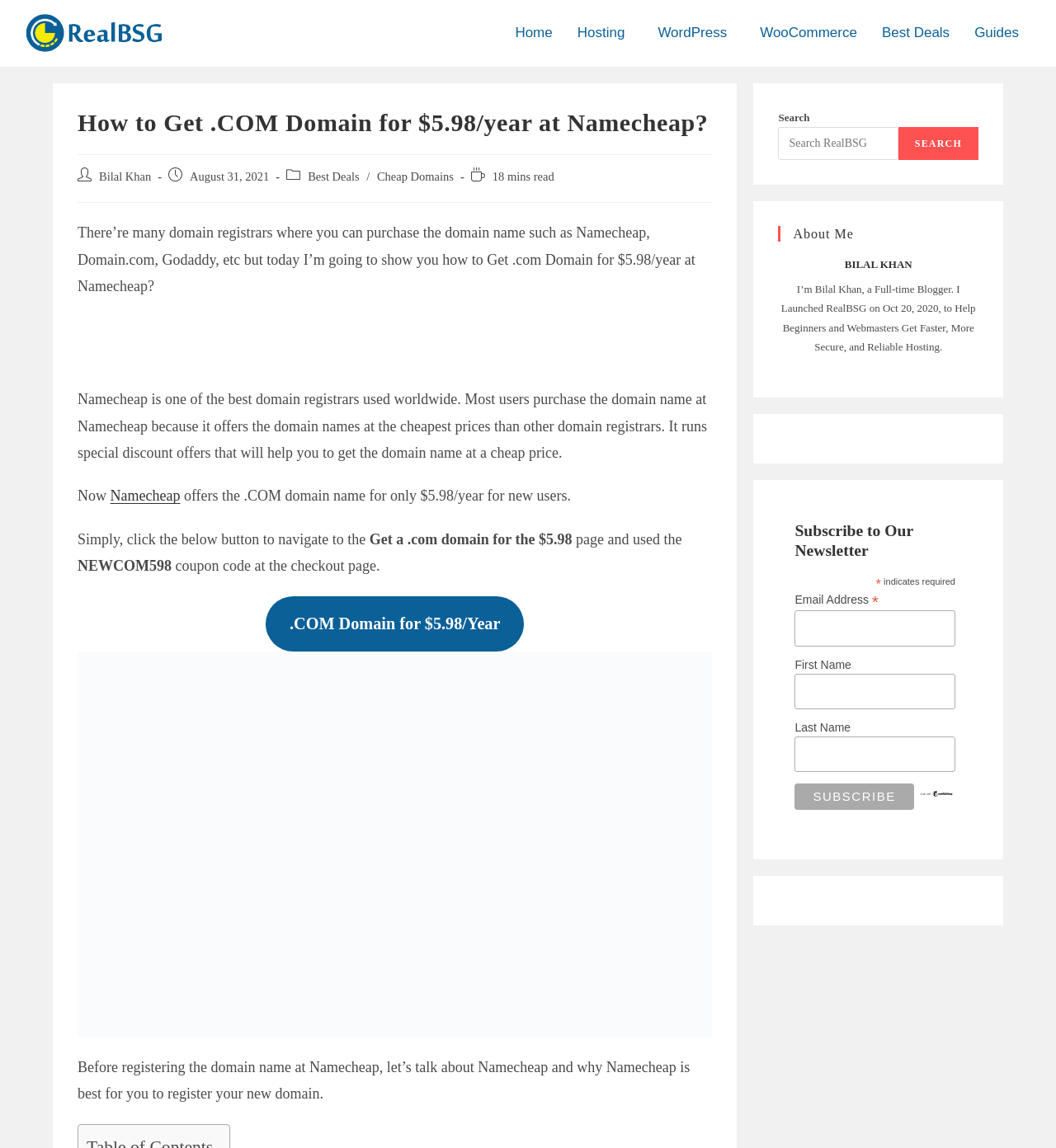Could you find the bounding box coordinates of the clickable area to complete this instruction: "Subscribe to the newsletter"?

[0.753, 0.683, 0.865, 0.706]